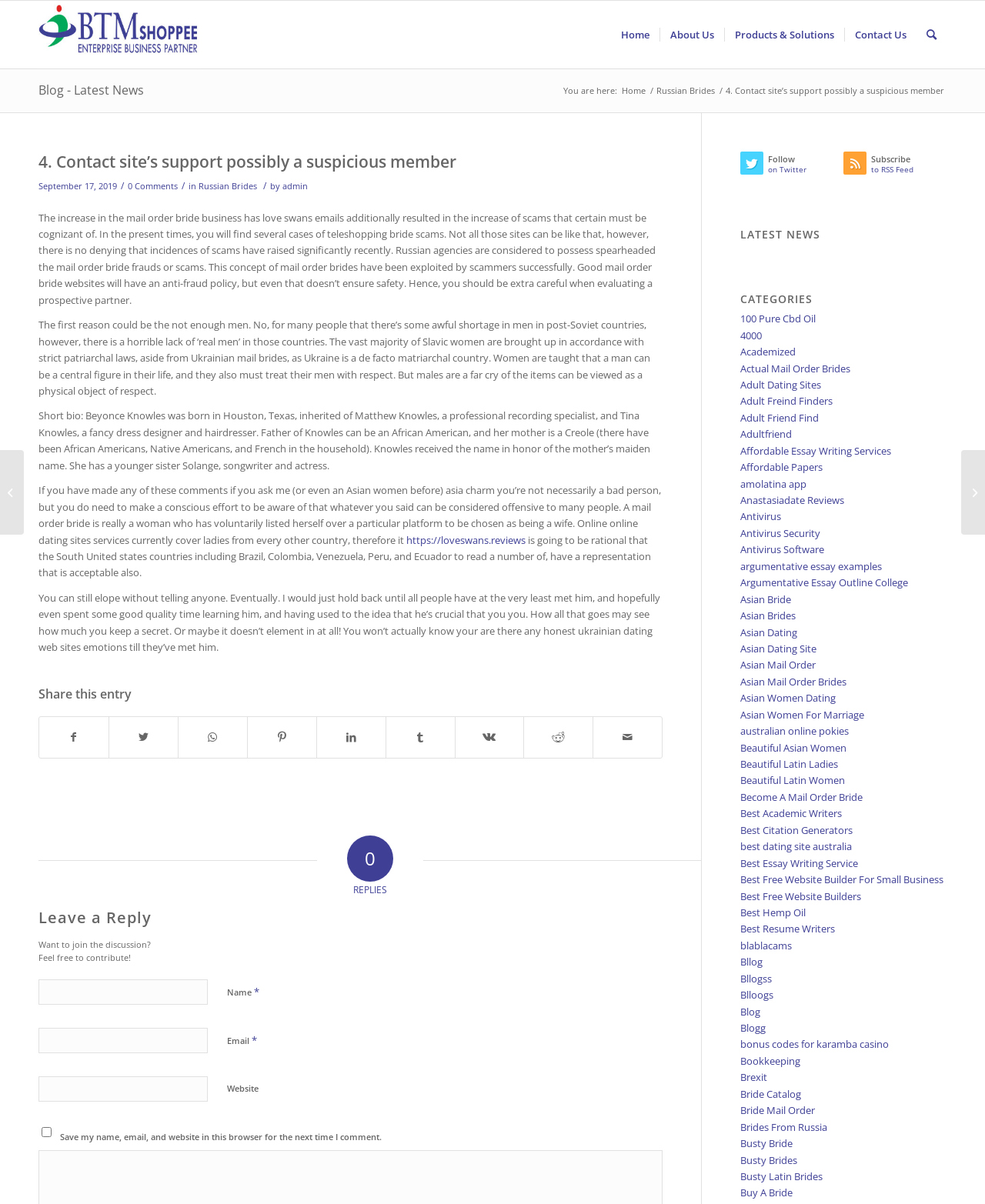Please determine the bounding box coordinates of the element to click on in order to accomplish the following task: "Share this entry on Facebook". Ensure the coordinates are four float numbers ranging from 0 to 1, i.e., [left, top, right, bottom].

[0.04, 0.596, 0.11, 0.629]